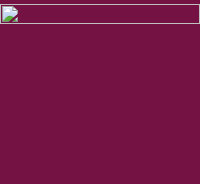What is the purpose of the image?
Based on the screenshot, respond with a single word or phrase.

to provide a visual context